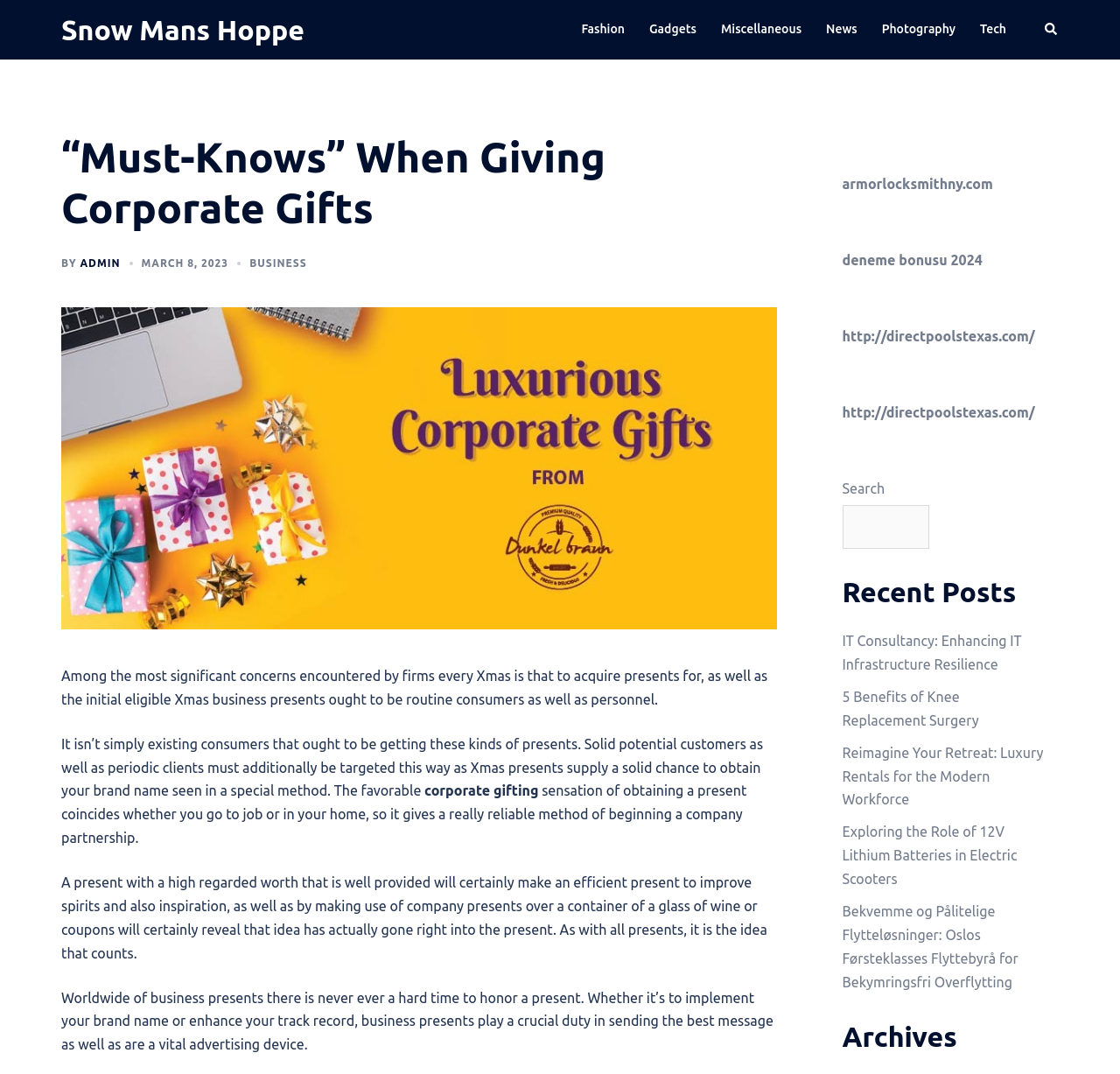Answer the question using only a single word or phrase: 
What is the topic of the article 'IT Consultancy: Enhancing IT Infrastructure Resilience'?

IT Consultancy